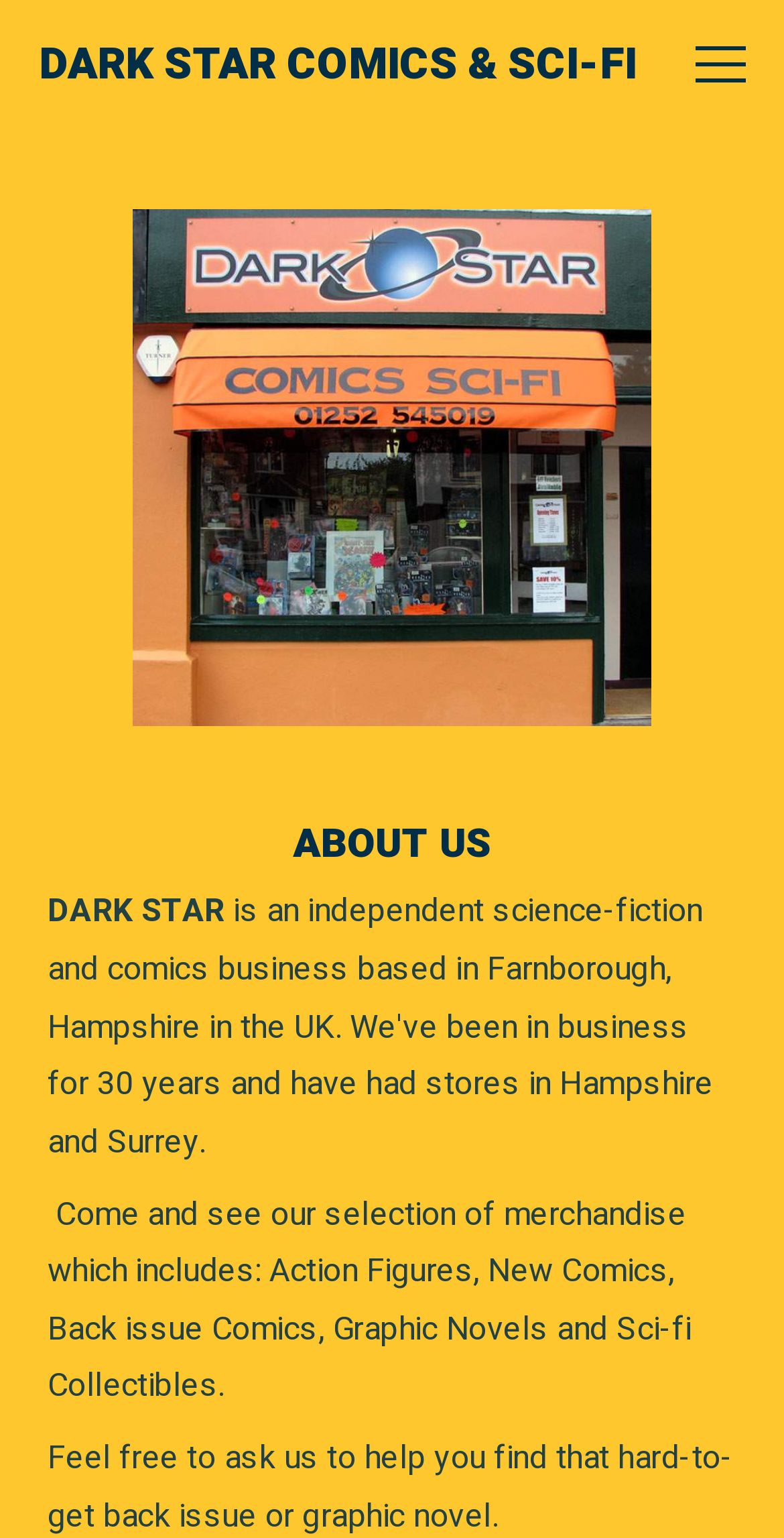What is the topic of the 'ABOUT US' section?
Based on the image, give a concise answer in the form of a single word or short phrase.

The store's description